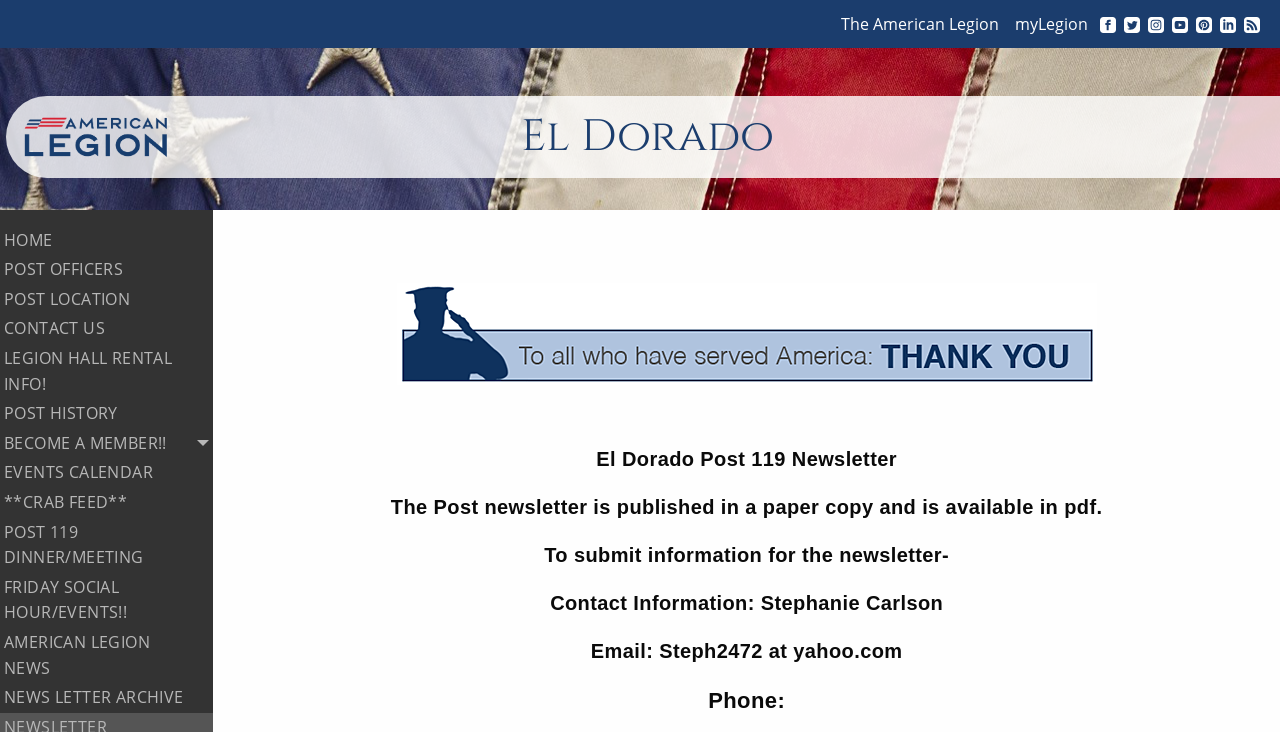Could you determine the bounding box coordinates of the clickable element to complete the instruction: "Learn about the benefits of membership"? Provide the coordinates as four float numbers between 0 and 1, i.e., [left, top, right, bottom].

[0.0, 0.667, 0.167, 0.707]